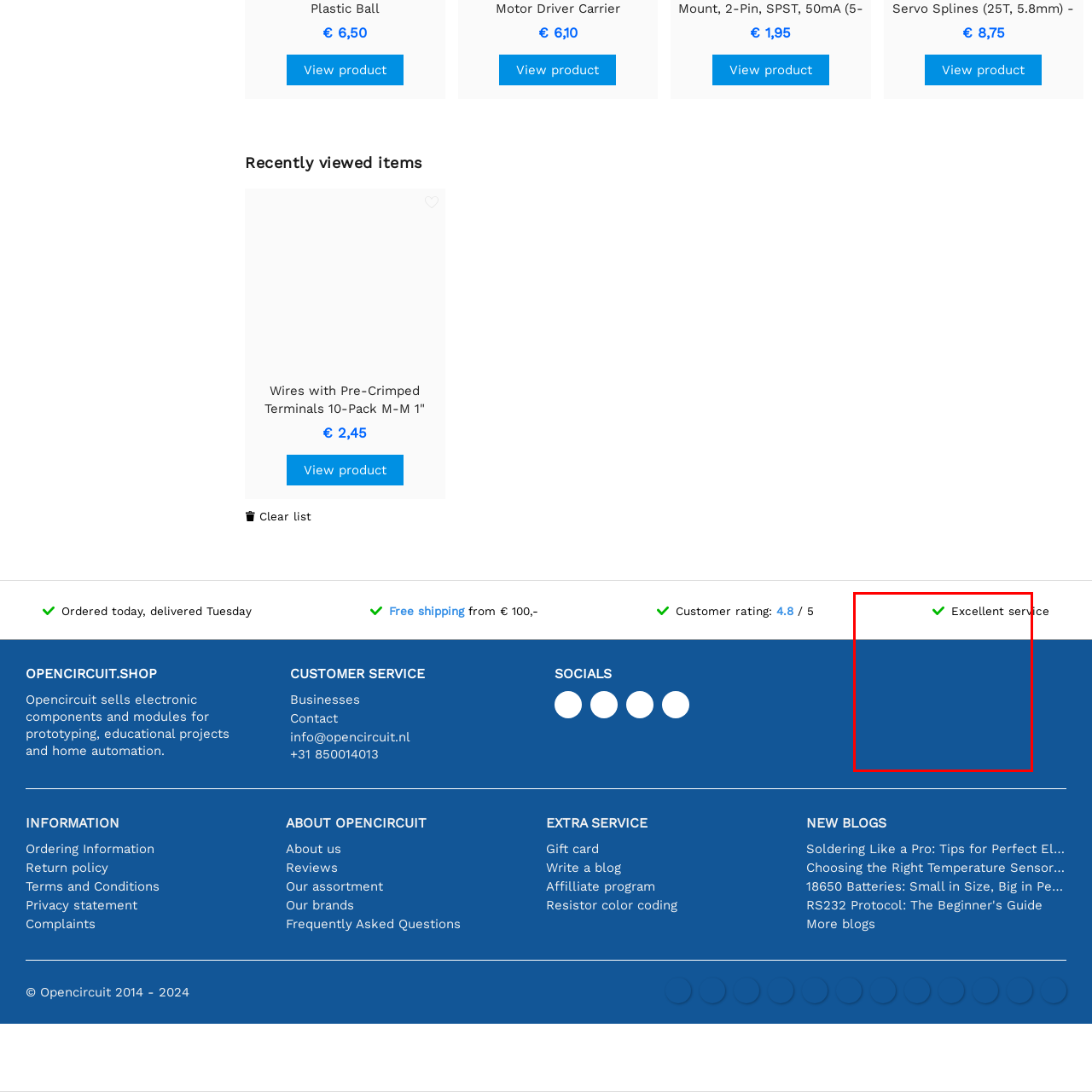Give a detailed account of the visual elements present in the image highlighted by the red border.

The image features the Opencircuit mascot, an endearing representation emblematic of the brand's identity in the electronics community. Set against a simple background, the mascot likely conveys a sense of friendliness and approachability, reflecting Opencircuit's commitment to customer service. The mascot's charm is intended to resonate with hobbyists and professionals alike, emphasizing the company's dedication to providing quality electronic components and modules for various projects, including prototyping and home automation. The visual presence of the mascot contributes to the overall welcoming atmosphere of the Opencircuit website, inviting users to explore their offerings and engage with the brand.